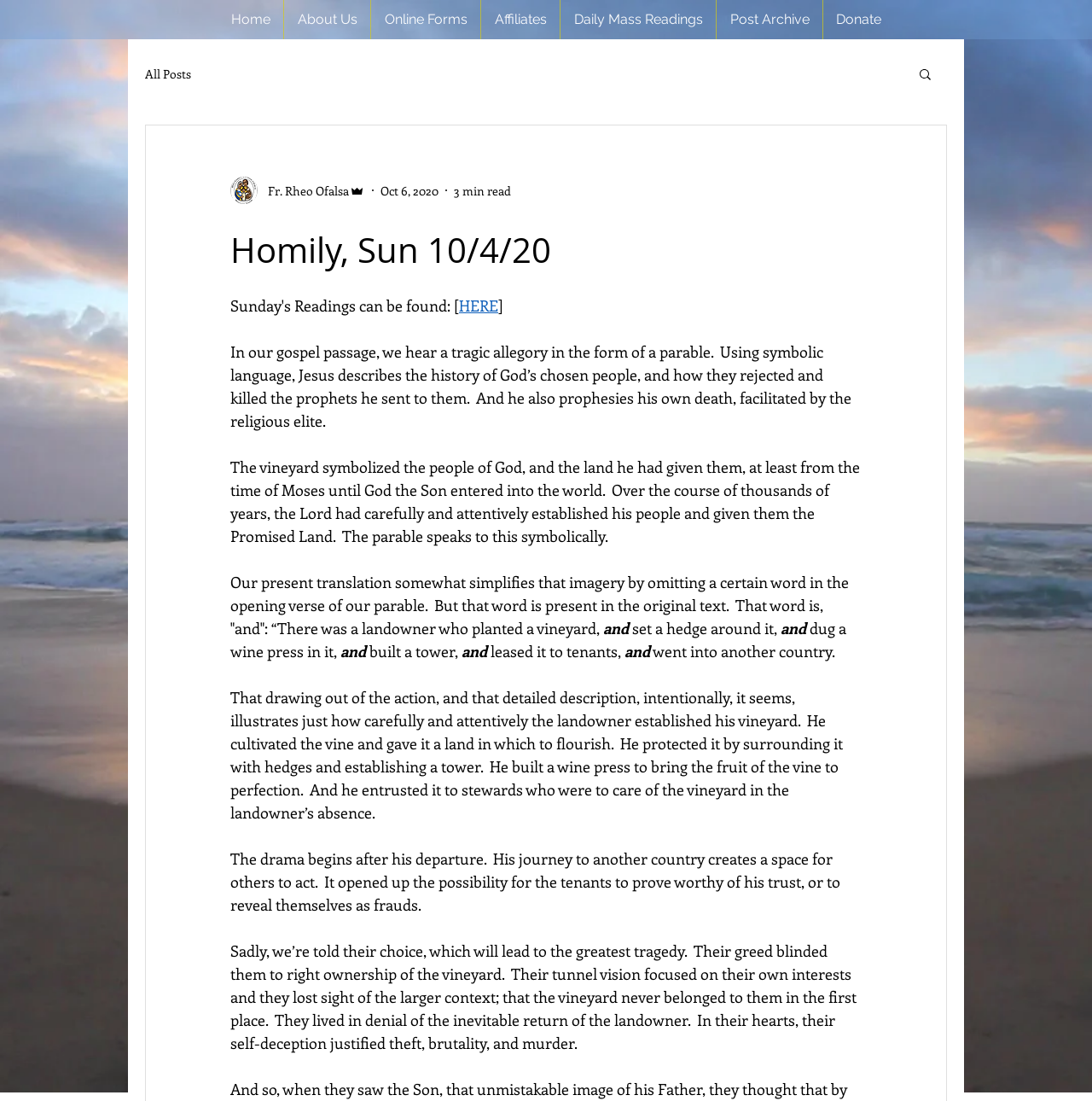Respond to the question below with a single word or phrase:
What is the main topic of this homily?

Gospel passage